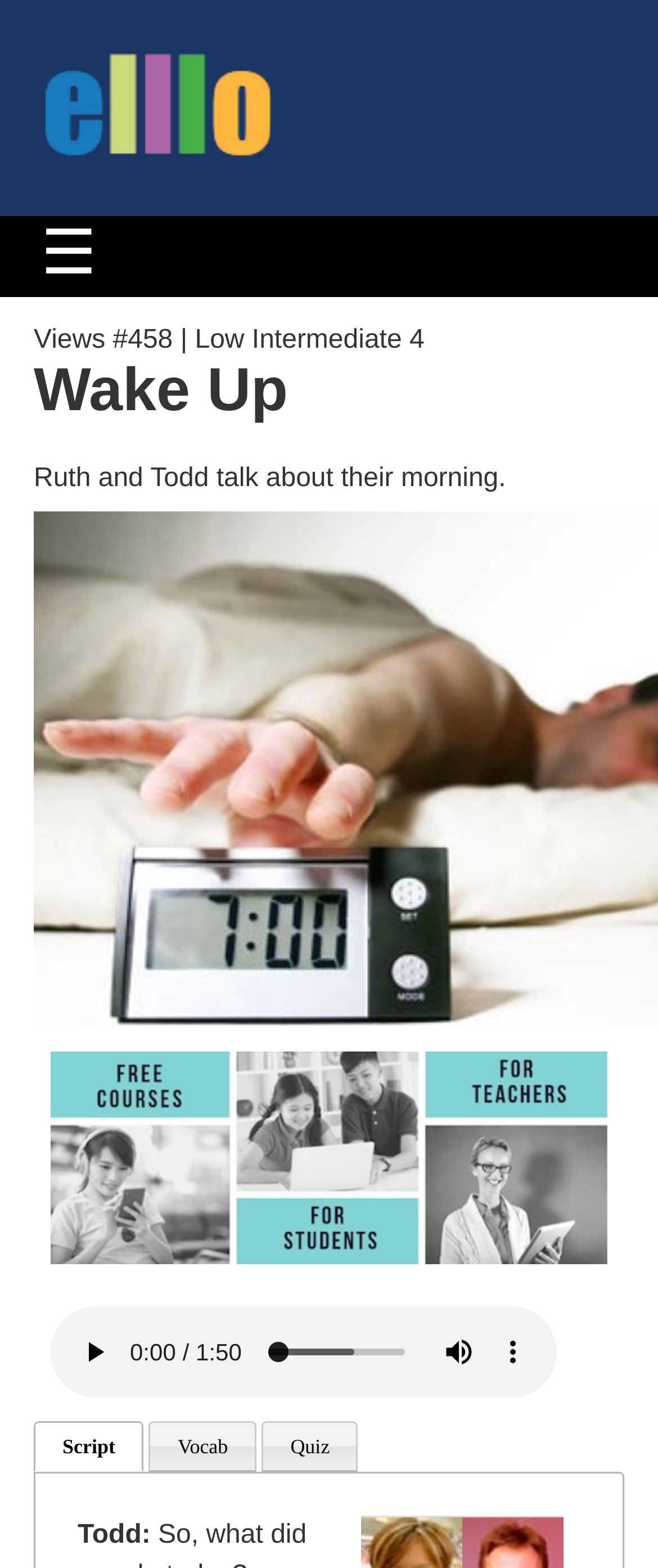What is the topic of conversation between Ruth and Todd?
Based on the content of the image, thoroughly explain and answer the question.

I inferred this answer by reading the StaticText element 'Ruth and Todd talk about their morning.' which is a description of the conversation topic.